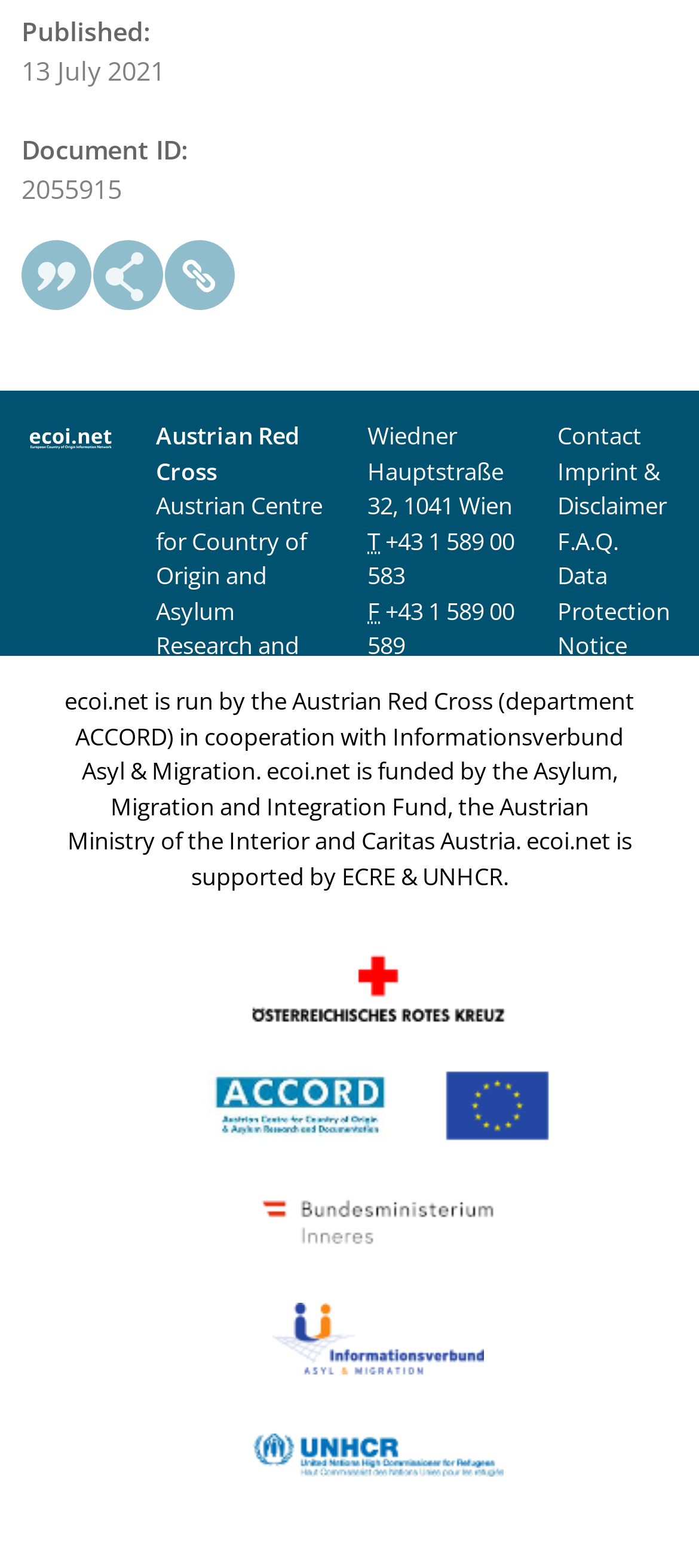Locate the bounding box of the UI element defined by this description: "+43 1 589 00 589". The coordinates should be given as four float numbers between 0 and 1, formatted as [left, top, right, bottom].

[0.526, 0.379, 0.736, 0.422]